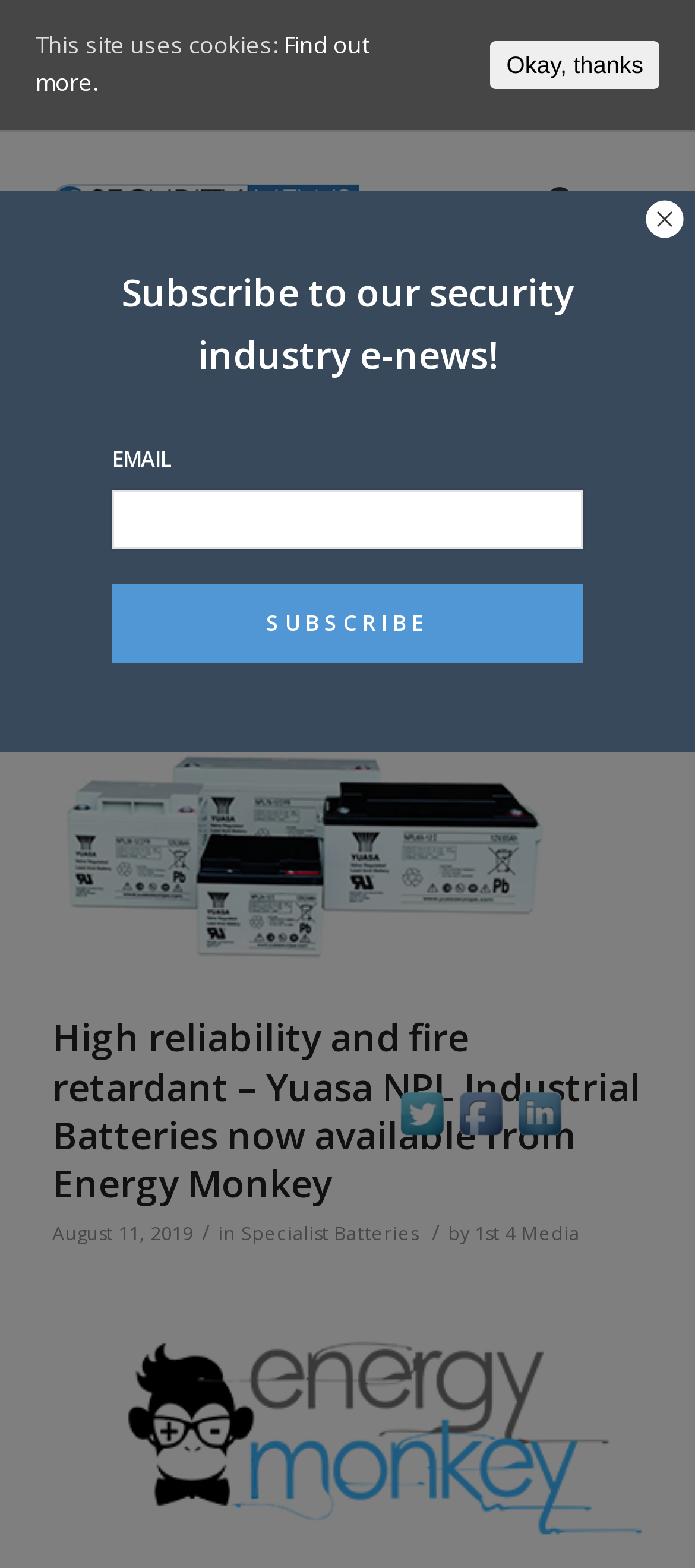What is the title of the first article?
Examine the screenshot and reply with a single word or phrase.

High reliability and fire retardant – Yuasa NPL Industrial Batteries now available from Energy Monkey